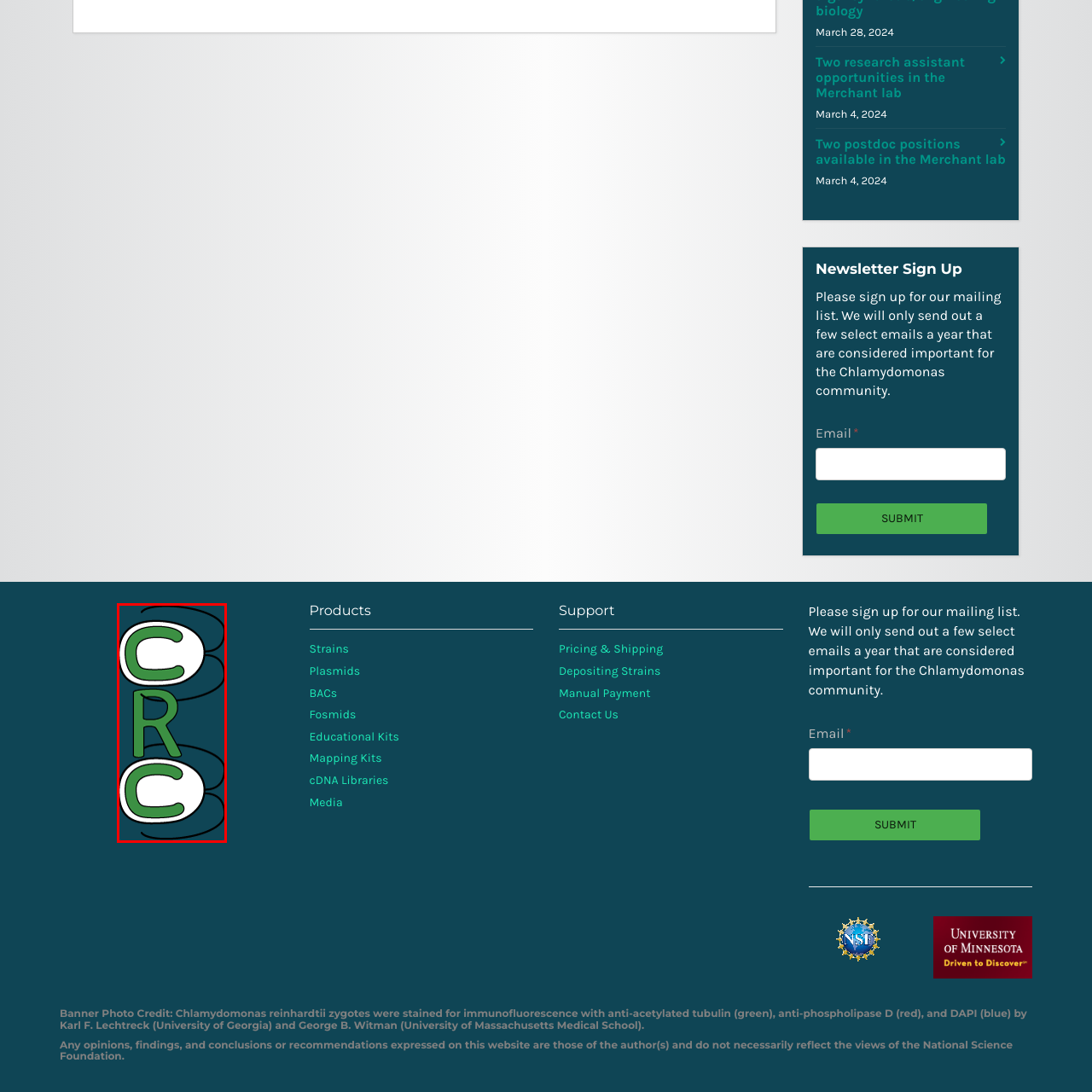What is the central character in the logo?
Study the image framed by the red bounding box and answer the question in detail, relying on the visual clues provided.

The caption describes the letter 'R' as a larger, central character in a slightly different style, which stands out from the other letters 'C' and 'C'.